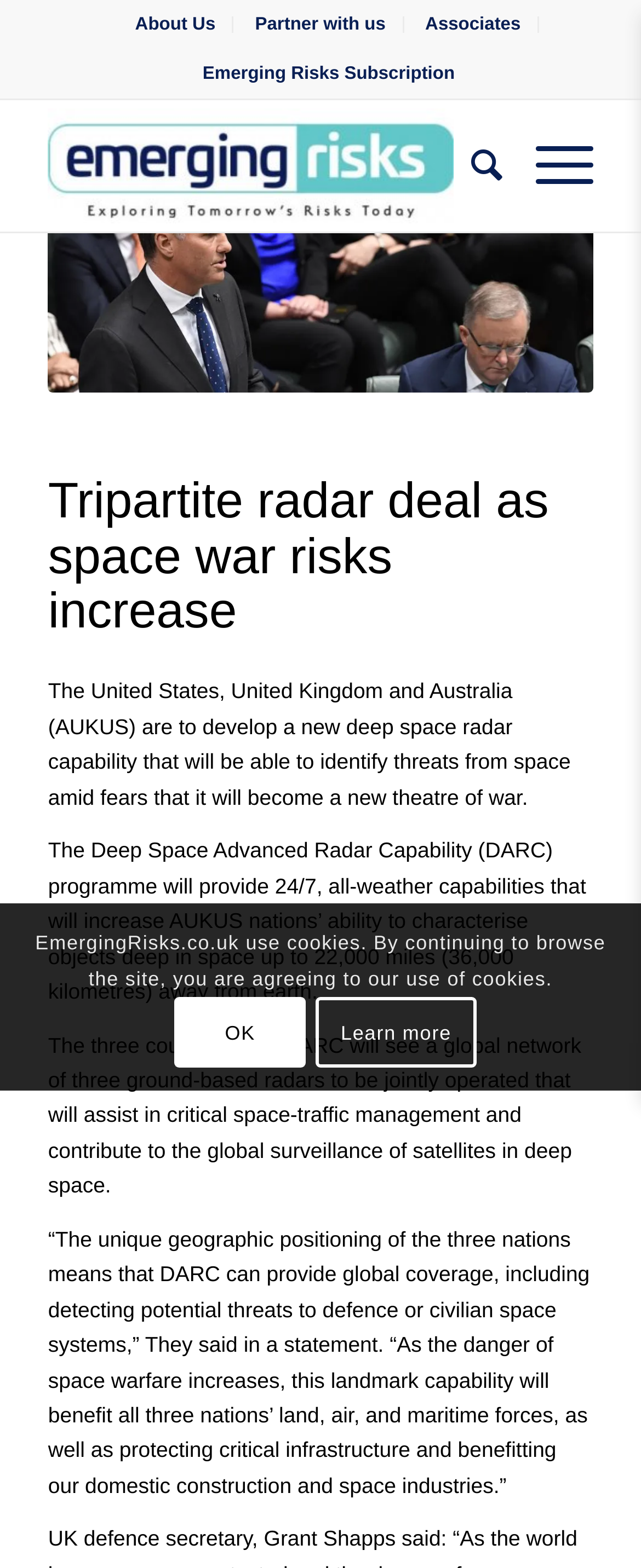Based on the image, provide a detailed and complete answer to the question: 
How many ground-based radars will be jointly operated?

The number of ground-based radars that will be jointly operated can be determined by reading the text '...a global network of three ground-based radars to be jointly operated...' which provides the specific number.